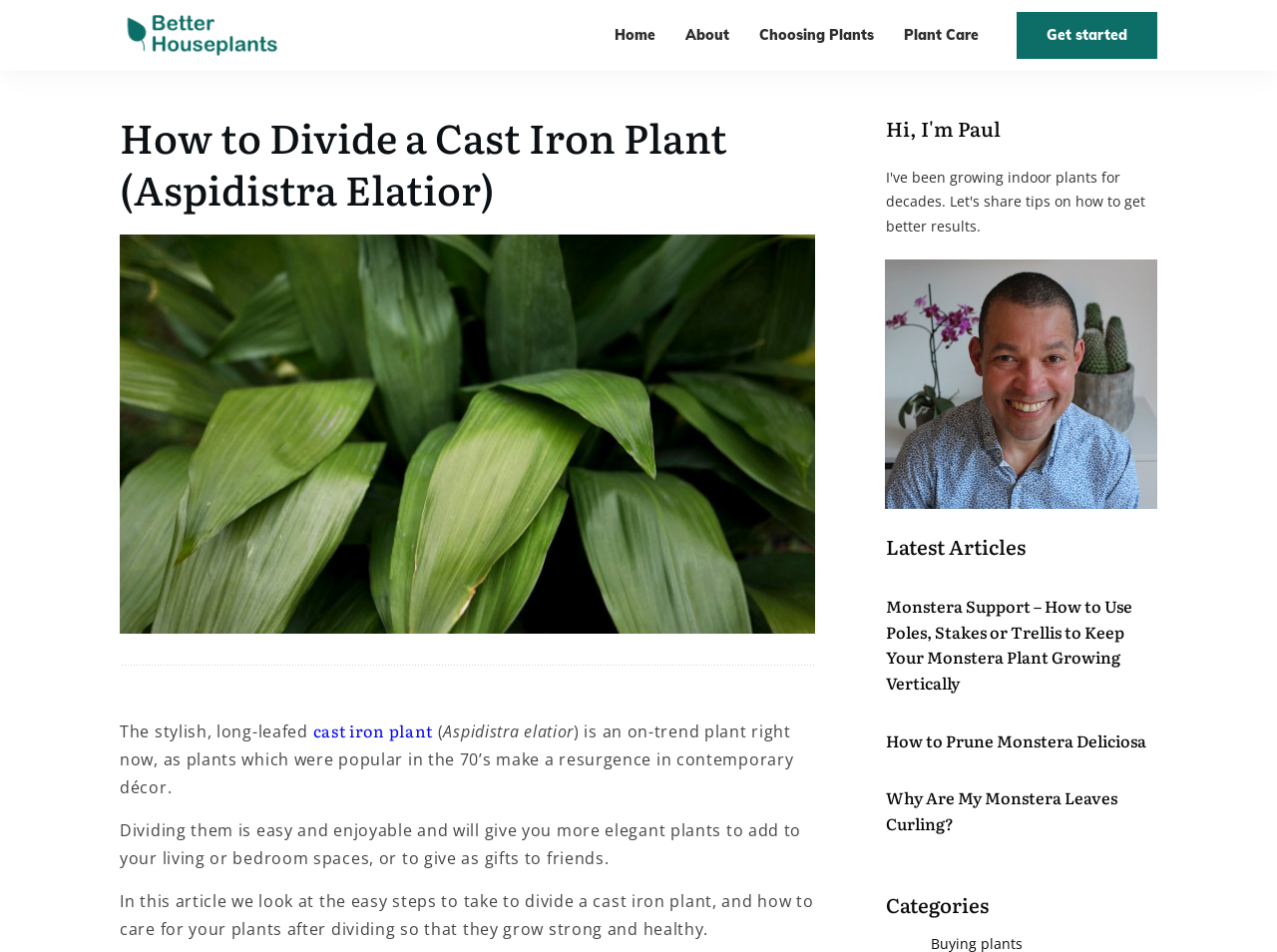What is the category of the article 'How to Divide a Cast Iron Plant (Aspidistra Elatior)'?
Utilize the image to construct a detailed and well-explained answer.

The article 'How to Divide a Cast Iron Plant (Aspidistra Elatior)' is categorized under 'Plant Care' as indicated by the link 'Plant Care' in the top navigation menu.